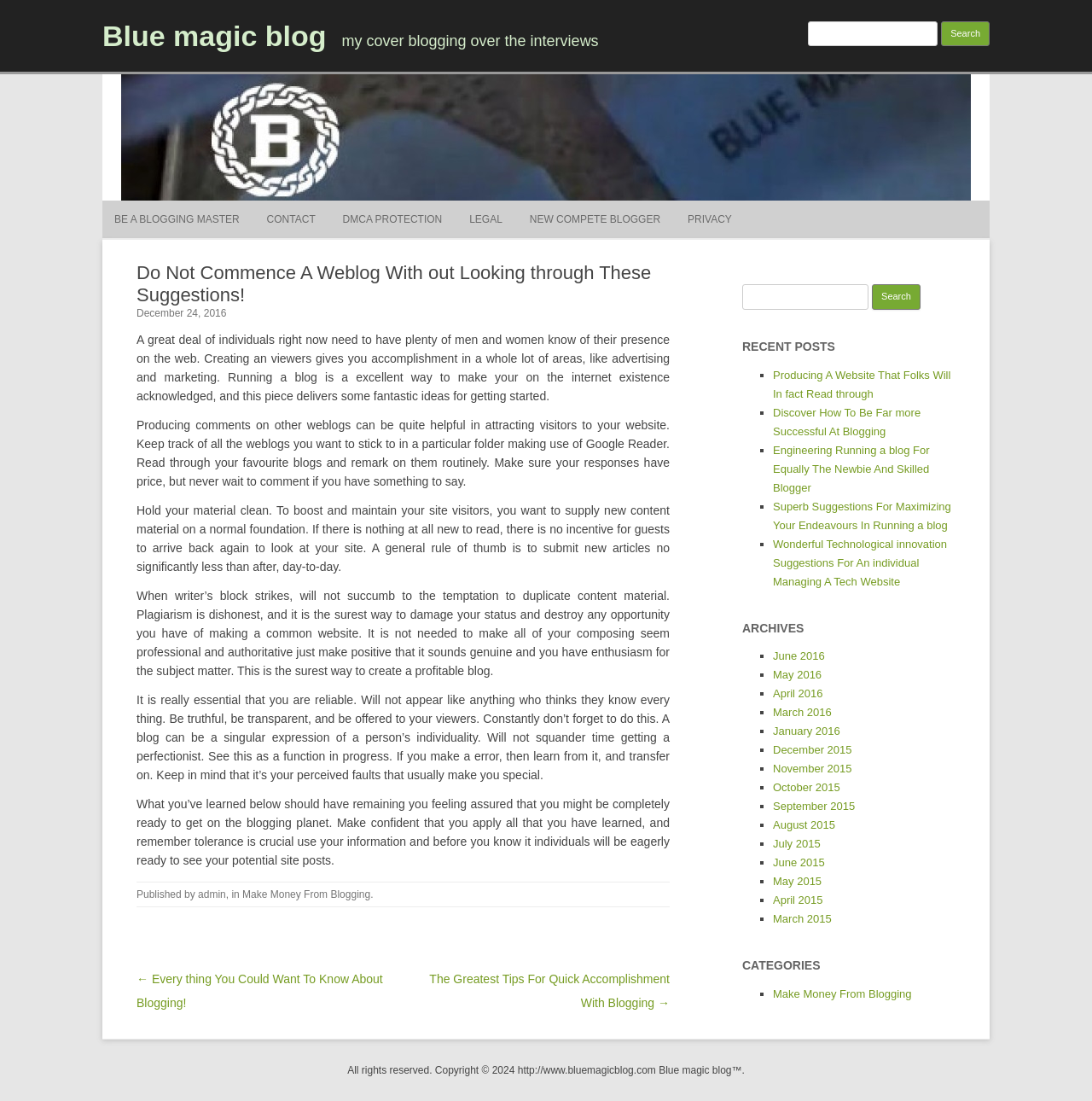What are the archives of the blog organized by?
Please elaborate on the answer to the question with detailed information.

I determined that the archives are organized by months by looking at the section with the heading 'ARCHIVES' which contains a list of links to individual months, such as 'June 2016' and 'May 2016'.